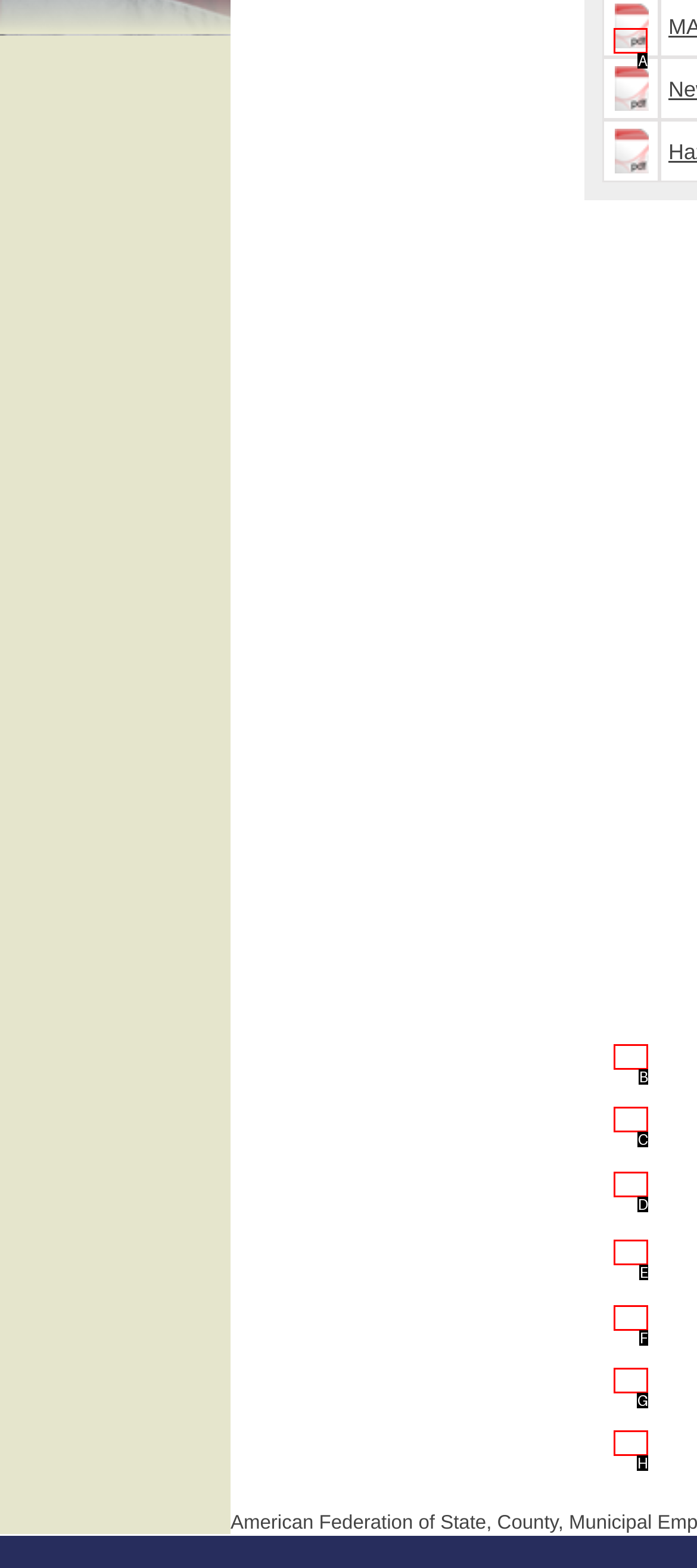Tell me which one HTML element you should click to complete the following task: click the Document link
Answer with the option's letter from the given choices directly.

A